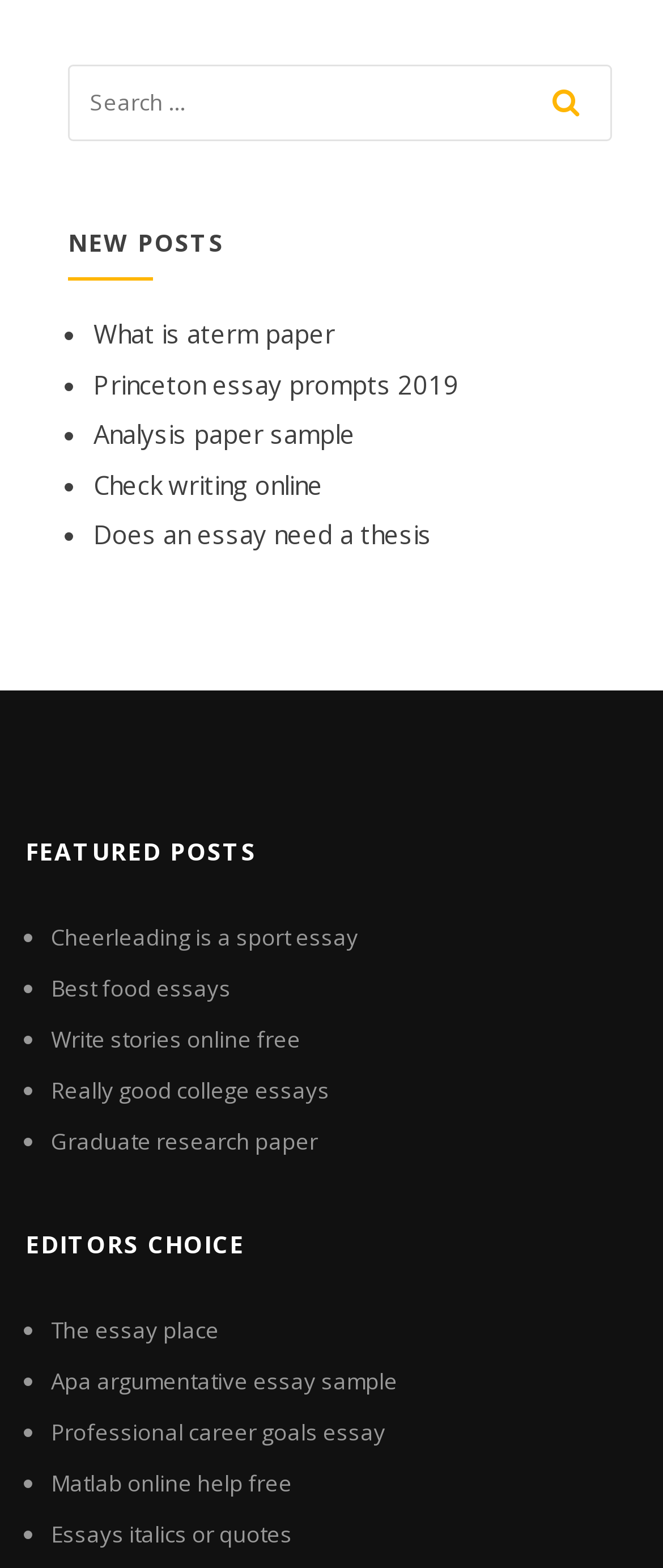Select the bounding box coordinates of the element I need to click to carry out the following instruction: "Select country or region".

None